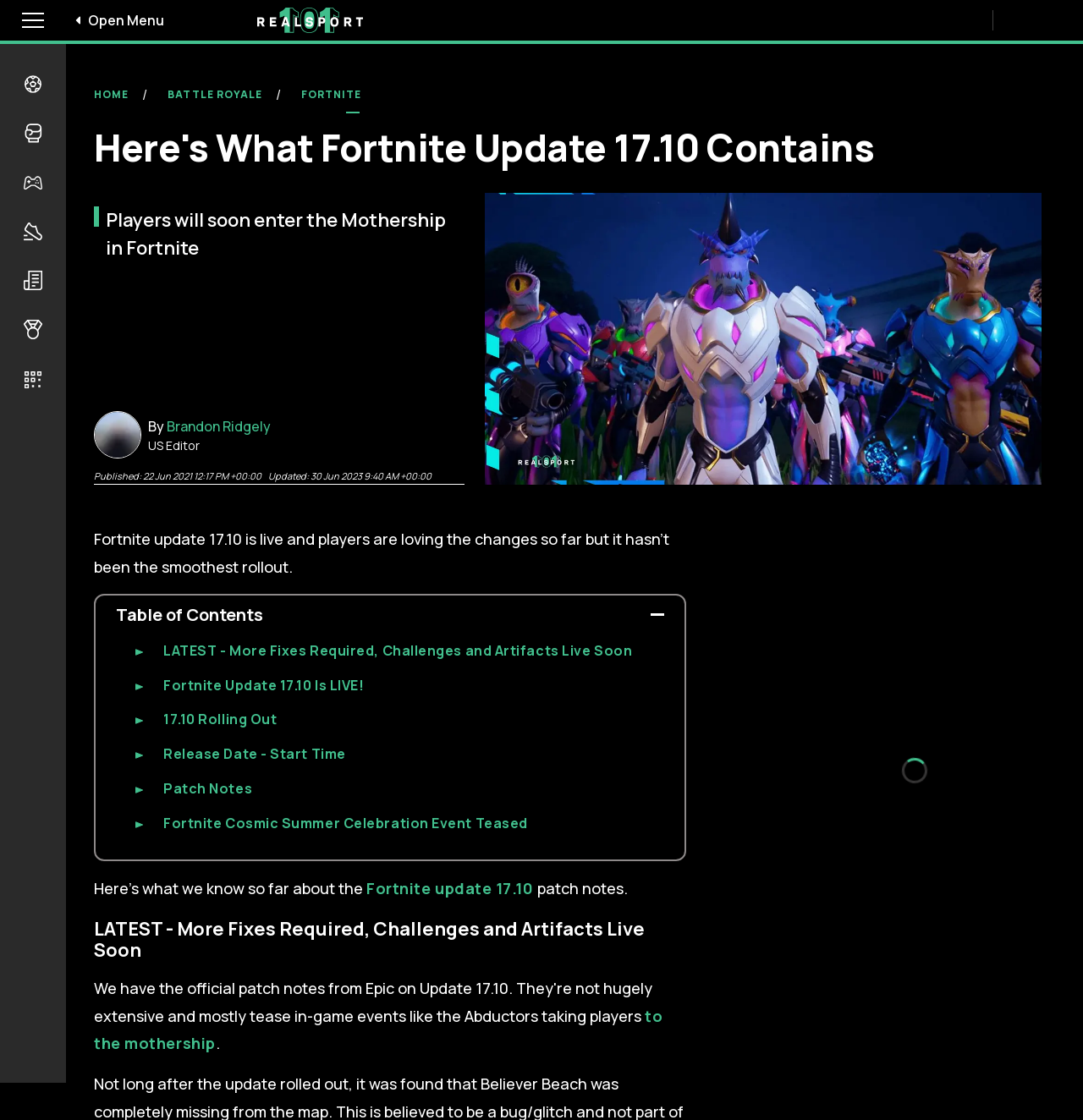Provide an in-depth caption for the webpage.

The webpage is about Fortnite Update 17.10, with a focus on its patch notes and related information. At the top, there is a navigation menu with several buttons and links, including a toggle menu button, a Realsport101 logo, and links to different categories such as Sport Games, Fighting Games, and General Gaming. 

Below the navigation menu, there is a heading that reads "Here's What Fortnite Update 17.10 Contains". This is followed by a paragraph of text that mentions players entering the Mothership in Fortnite. 

To the right of this text, there is an image, and below it, there is information about the article's author, Brandon Ridgely, and the publication and update dates. 

Further down, there is a horizontal separator, and then a table of contents with links to different sections of the article, including "LATEST - More Fixes Required, Challenges and Artifacts Live Soon", "Fortnite Update 17.10 Is LIVE!", and "Patch Notes". 

The main content of the article is organized into sections, each with a heading and a brief summary of the information. There are also links to related articles and events, such as the Fortnite Cosmic Summer Celebration Event.